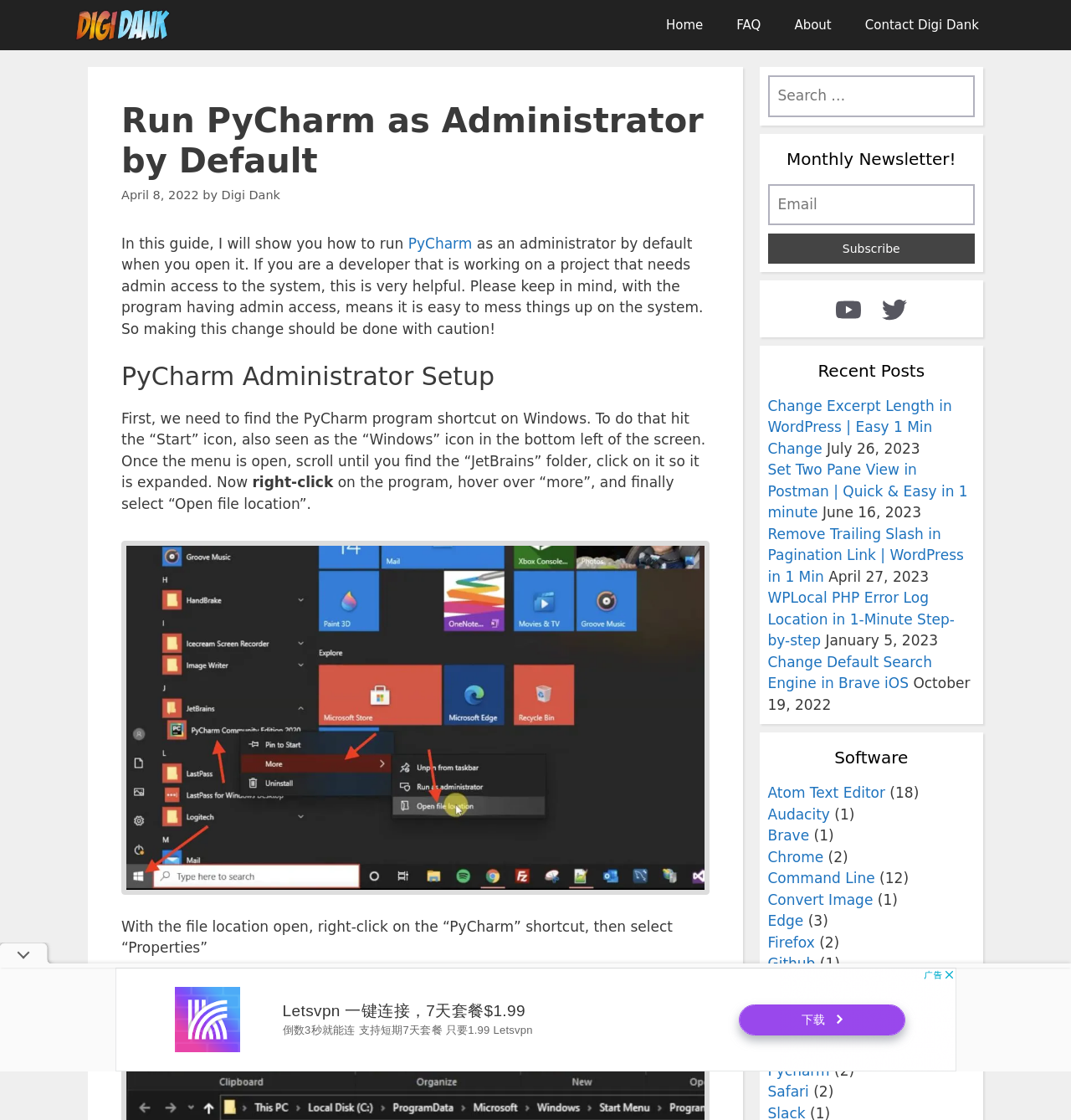Kindly provide the bounding box coordinates of the section you need to click on to fulfill the given instruction: "Subscribe to the newsletter".

[0.717, 0.209, 0.91, 0.235]